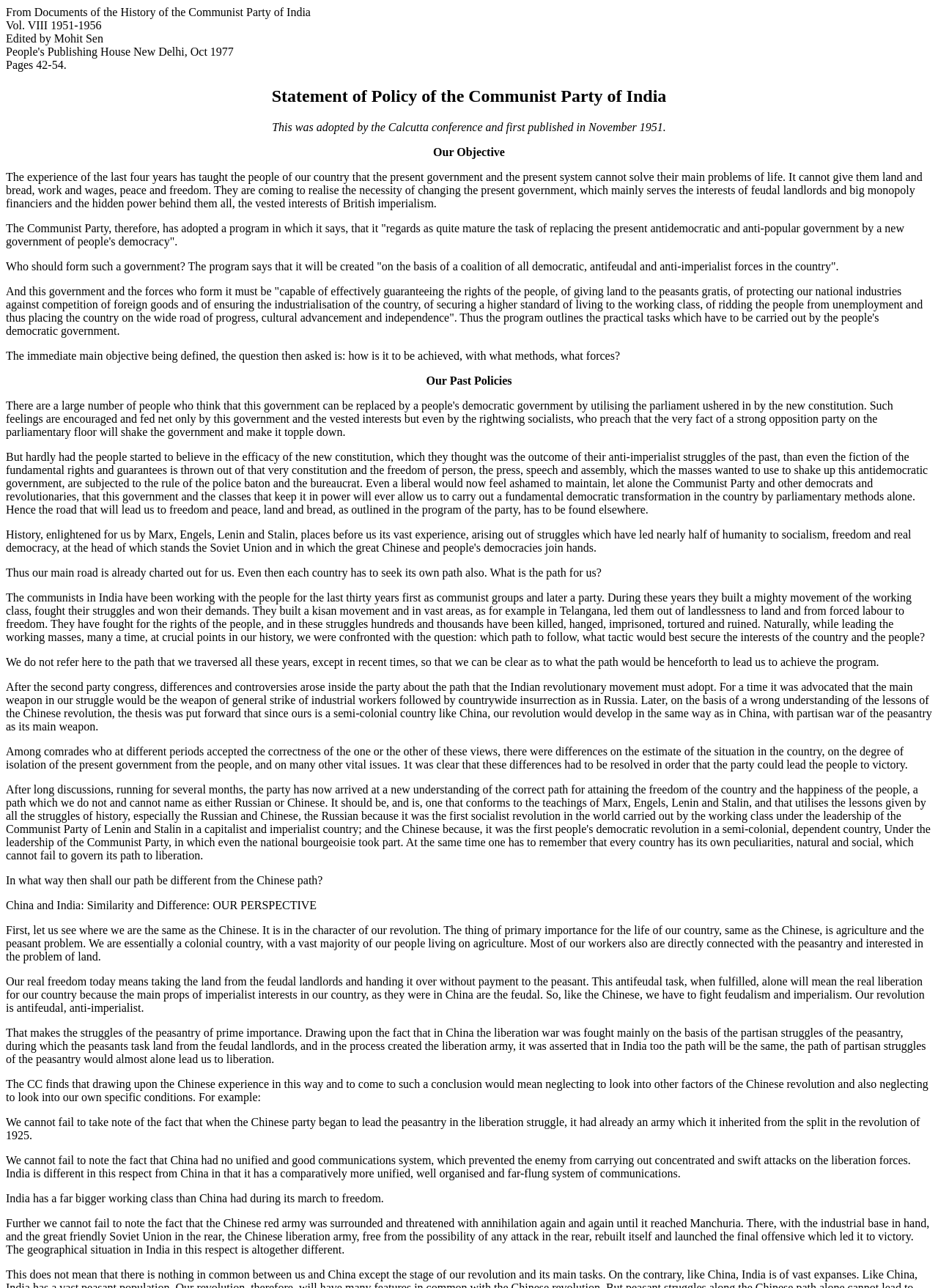Explain the contents of the webpage comprehensively.

The webpage is about the 1951 Statement of Policy of the Communist Party of India. At the top, there is a heading "From Documents of the History of the Communist Party of India" followed by "Vol. VIII 1951-1956" and "Edited by Mohit Sen". Below this, there is a heading "Statement of Policy of the Communist Party of India" which is the main title of the webpage.

The webpage is divided into sections, with headings such as "Our Objective", "Our Past Policies", and "China and India: Similarity and Difference: OUR PERSPECTIVE". The content is primarily composed of static text, with no images.

The text is densely packed, with long paragraphs that discuss the policies and objectives of the Communist Party of India. The language is formal and academic, with complex sentences and technical terms.

The layout of the webpage is straightforward, with each section following the previous one in a linear fashion. The text is arranged in a single column, with no breaks or separators. The headings are slightly larger and bolder than the regular text, but there are no other visual distinctions or formatting.

Overall, the webpage appears to be a scholarly or academic resource, presenting a detailed and nuanced discussion of the Communist Party of India's policies and objectives in 1951.